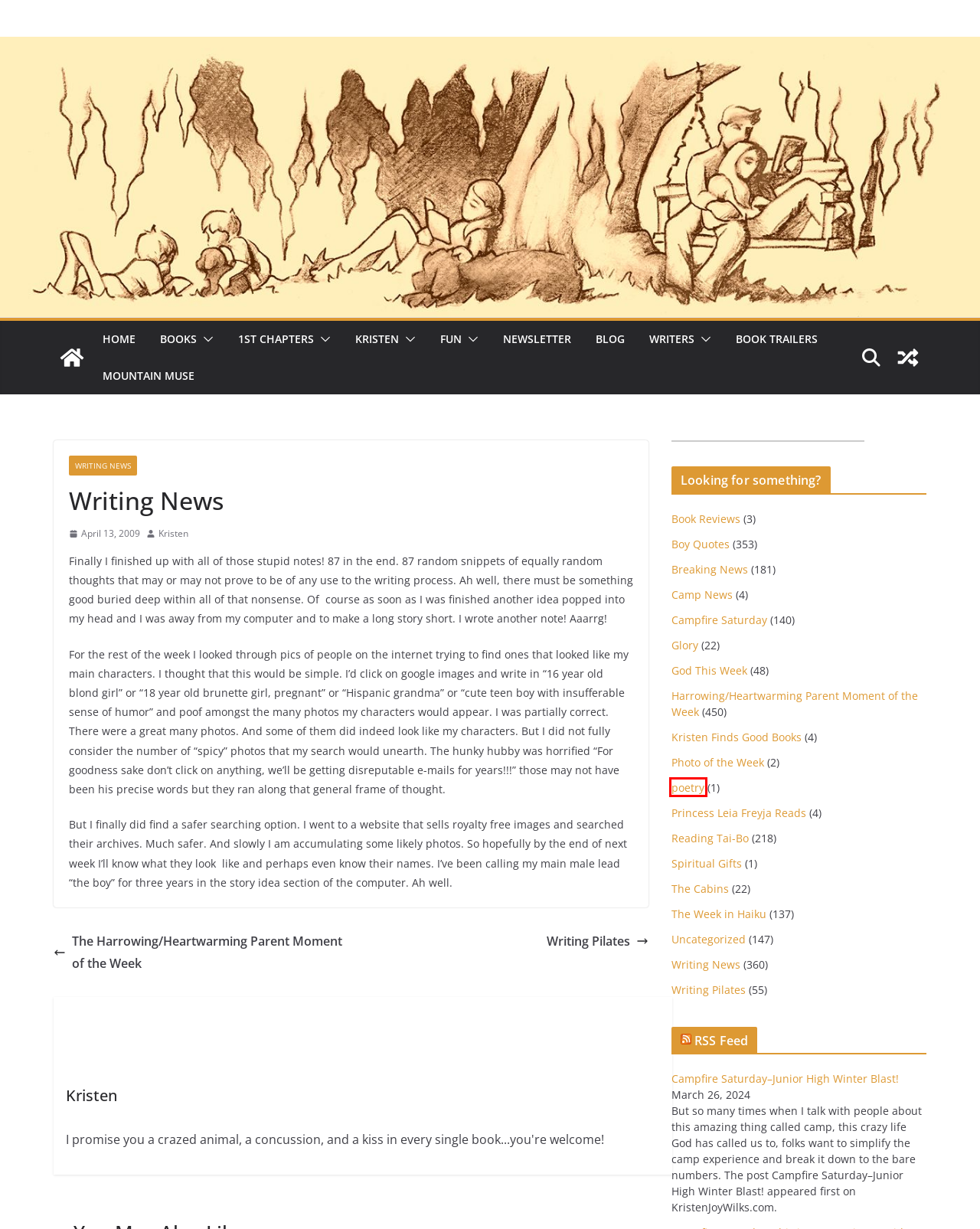You’re provided with a screenshot of a webpage that has a red bounding box around an element. Choose the best matching webpage description for the new page after clicking the element in the red box. The options are:
A. poetry Archives - KristenJoyWilks.com
B. Mountain Muse - KristenJoyWilks.com
C. Writing News Archives - KristenJoyWilks.com
D. Harrowing/Heartwarming Parent Moment of the Week Archives - KristenJoyWilks.com
E. Writers - KristenJoyWilks.com
F. Kristen - KristenJoyWilks.com
G. Home - KristenJoyWilks.com
H. Writing Pilates - KristenJoyWilks.com

A